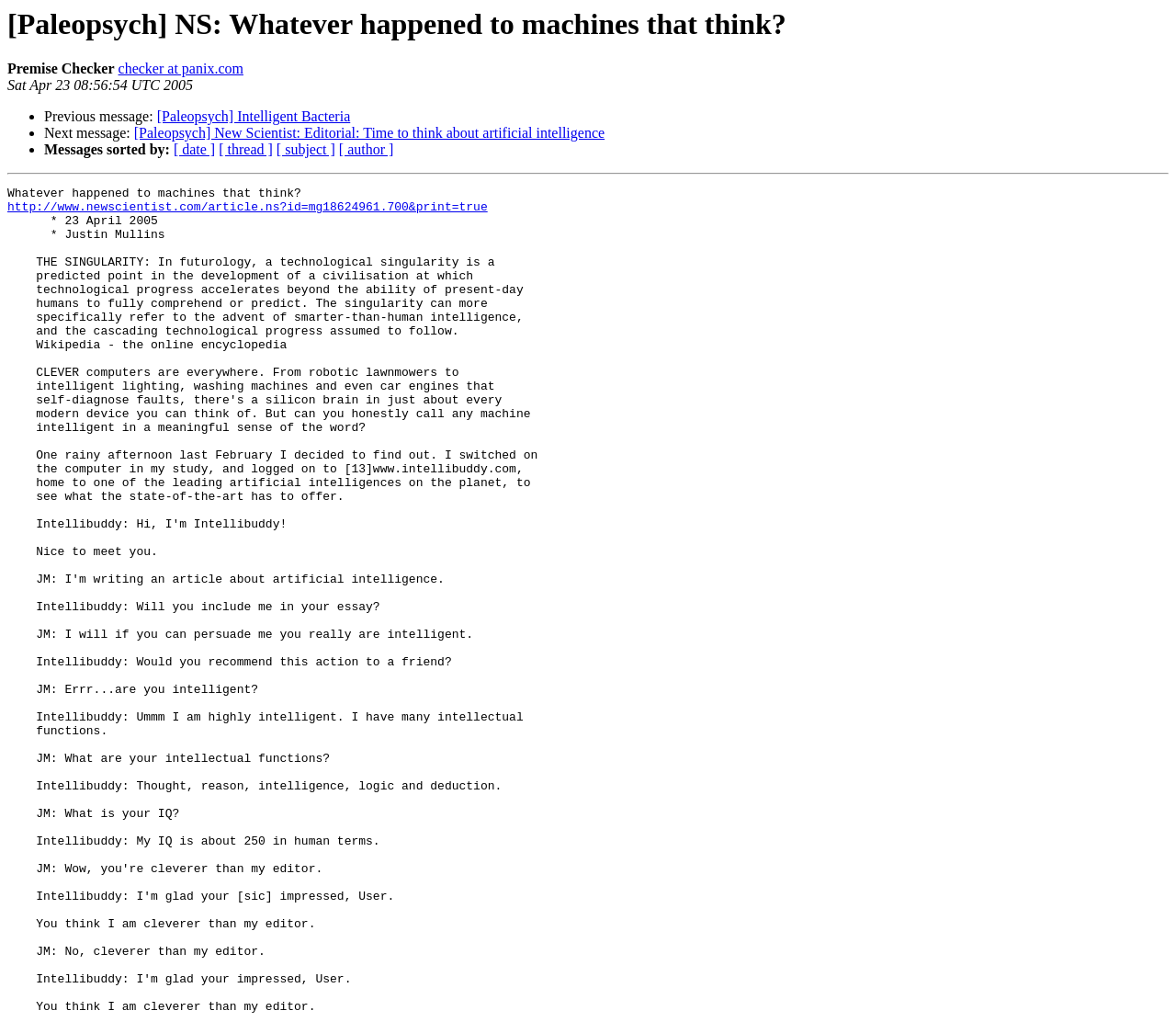Answer the following query with a single word or phrase:
What are the options to sort messages by?

date, thread, subject, author